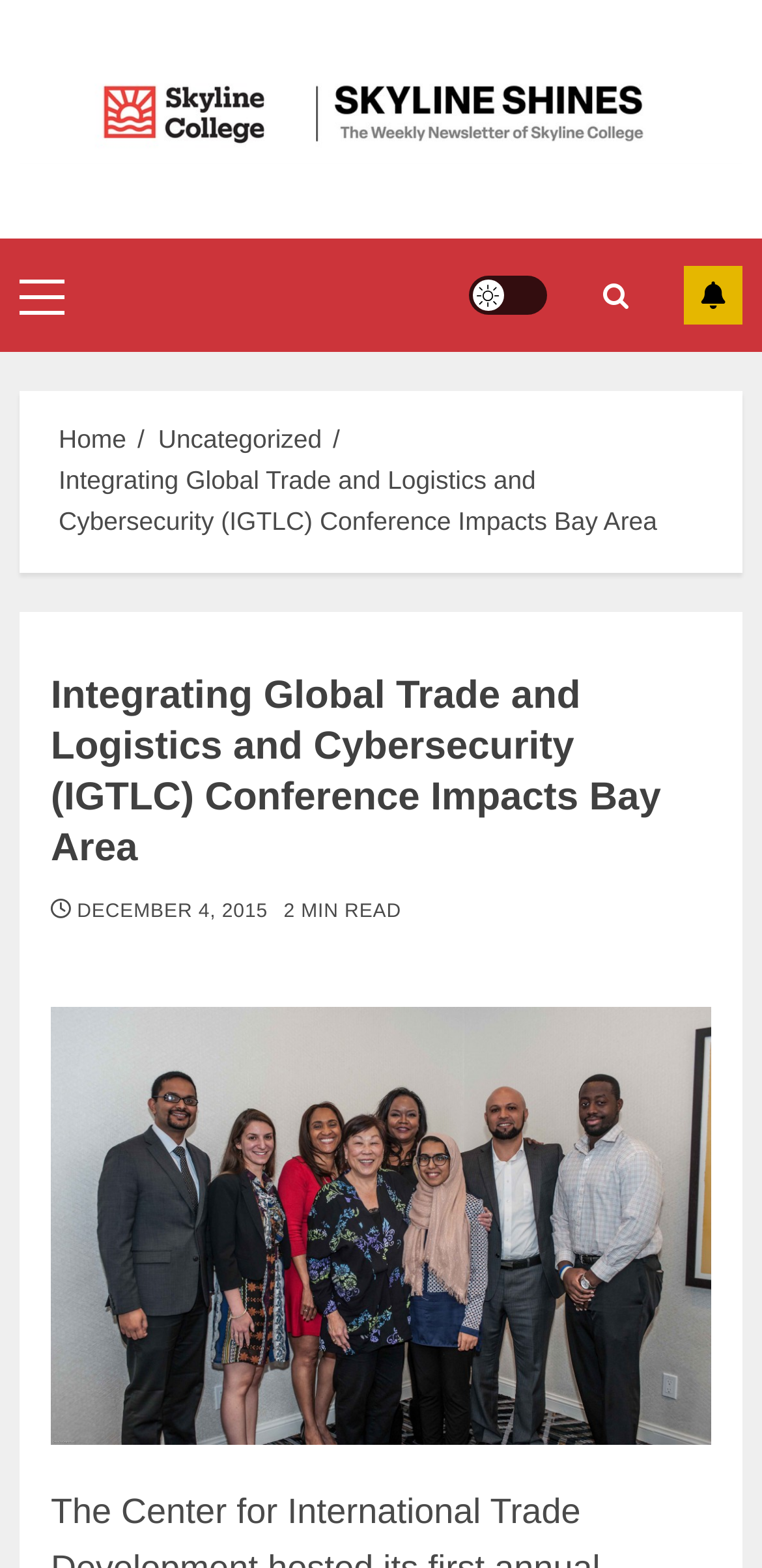Please provide a brief answer to the following inquiry using a single word or phrase:
What is the name of the conference?

IGTLC